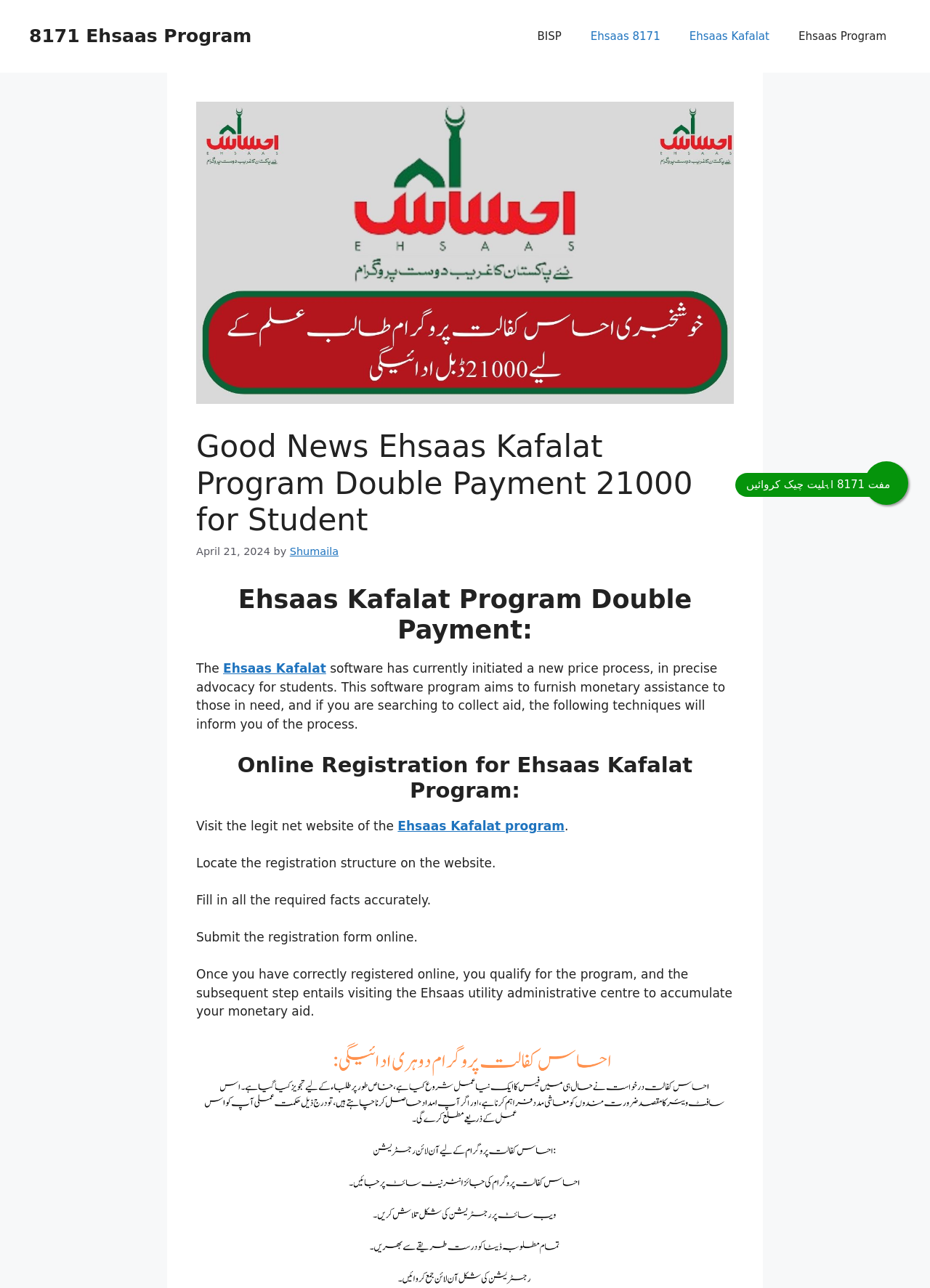Please locate the UI element described by "8171 Ehsaas Program" and provide its bounding box coordinates.

[0.031, 0.02, 0.271, 0.036]